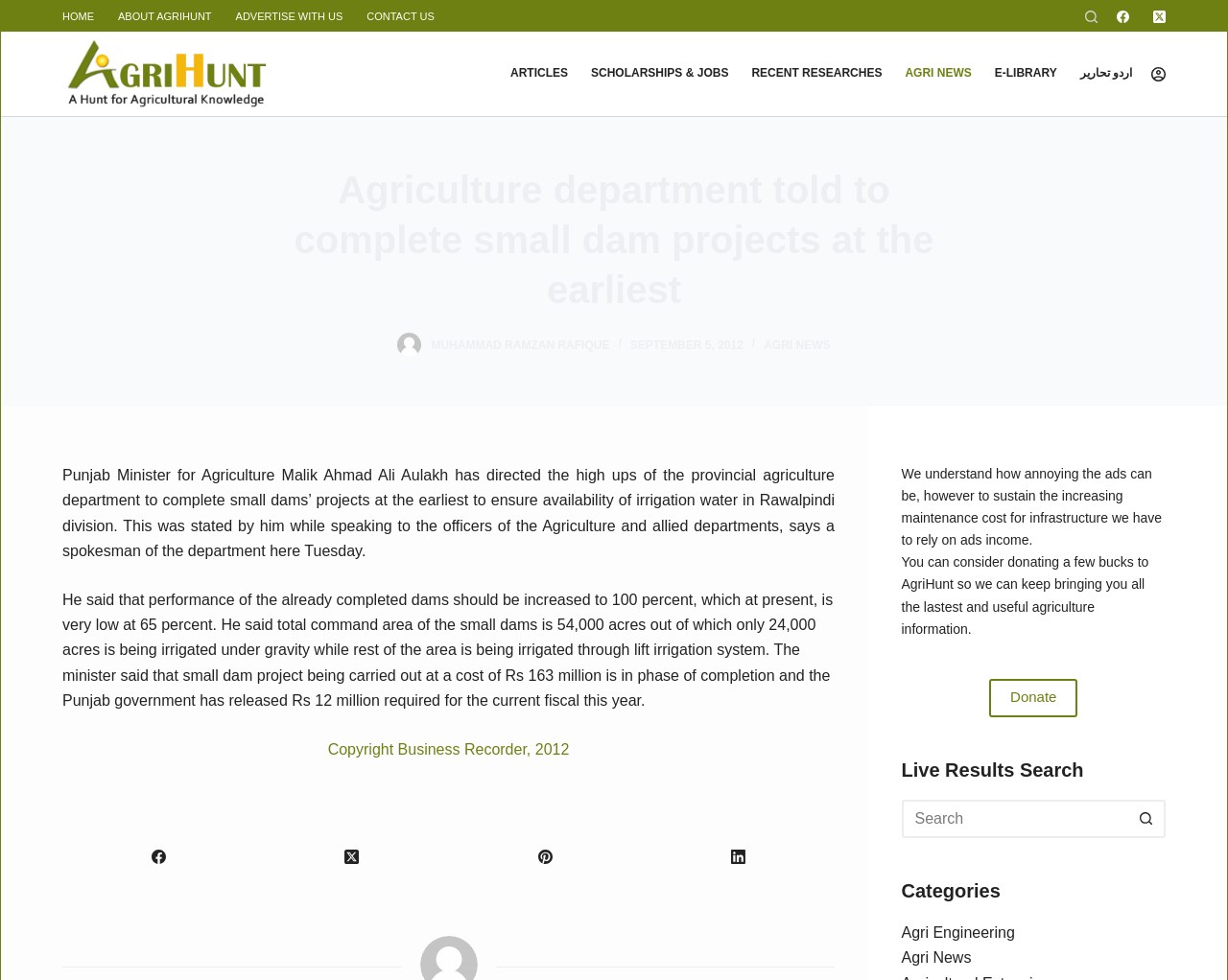Extract the primary heading text from the webpage.

Agriculture department told to complete small dam projects at the earliest